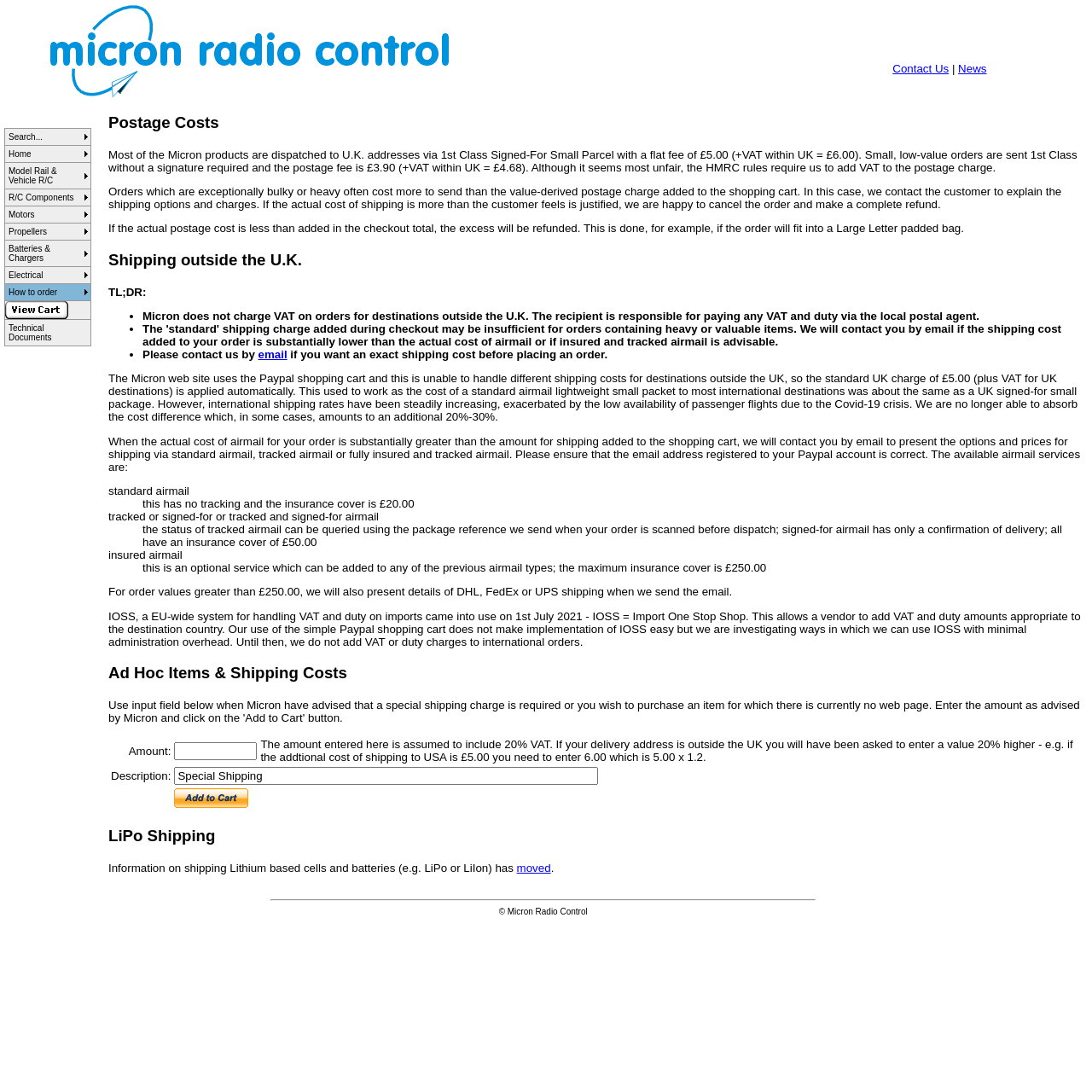What is the purpose of the search box at the top of the webpage?
Please elaborate on the answer to the question with detailed information.

The search box is located at the top of the webpage, and it is likely used to search the website for specific content. This is inferred from the presence of a search icon and the text 'Search...' in the search box.